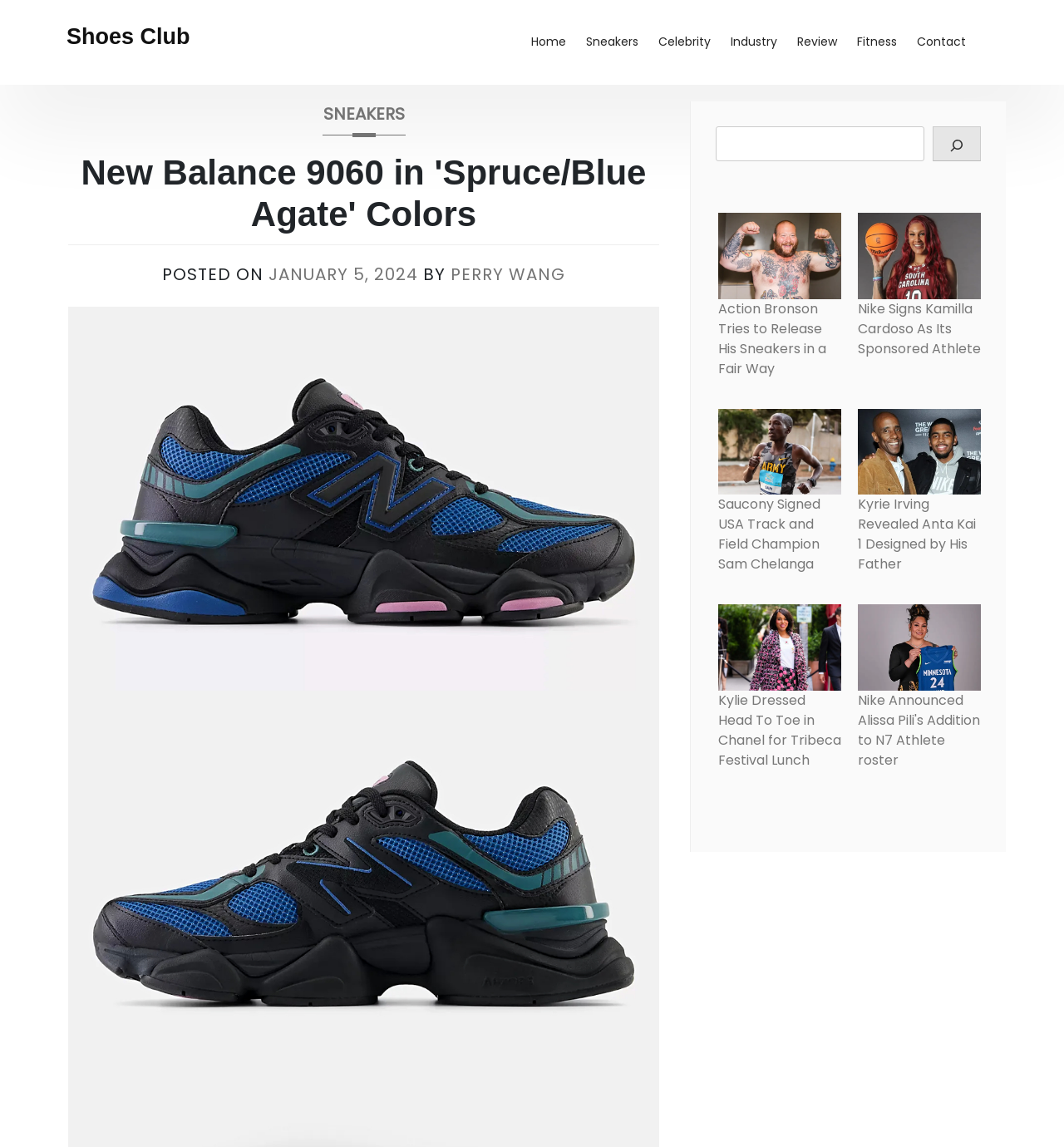Find the coordinates for the bounding box of the element with this description: "January 5, 2024May 31, 2024".

[0.252, 0.229, 0.393, 0.249]